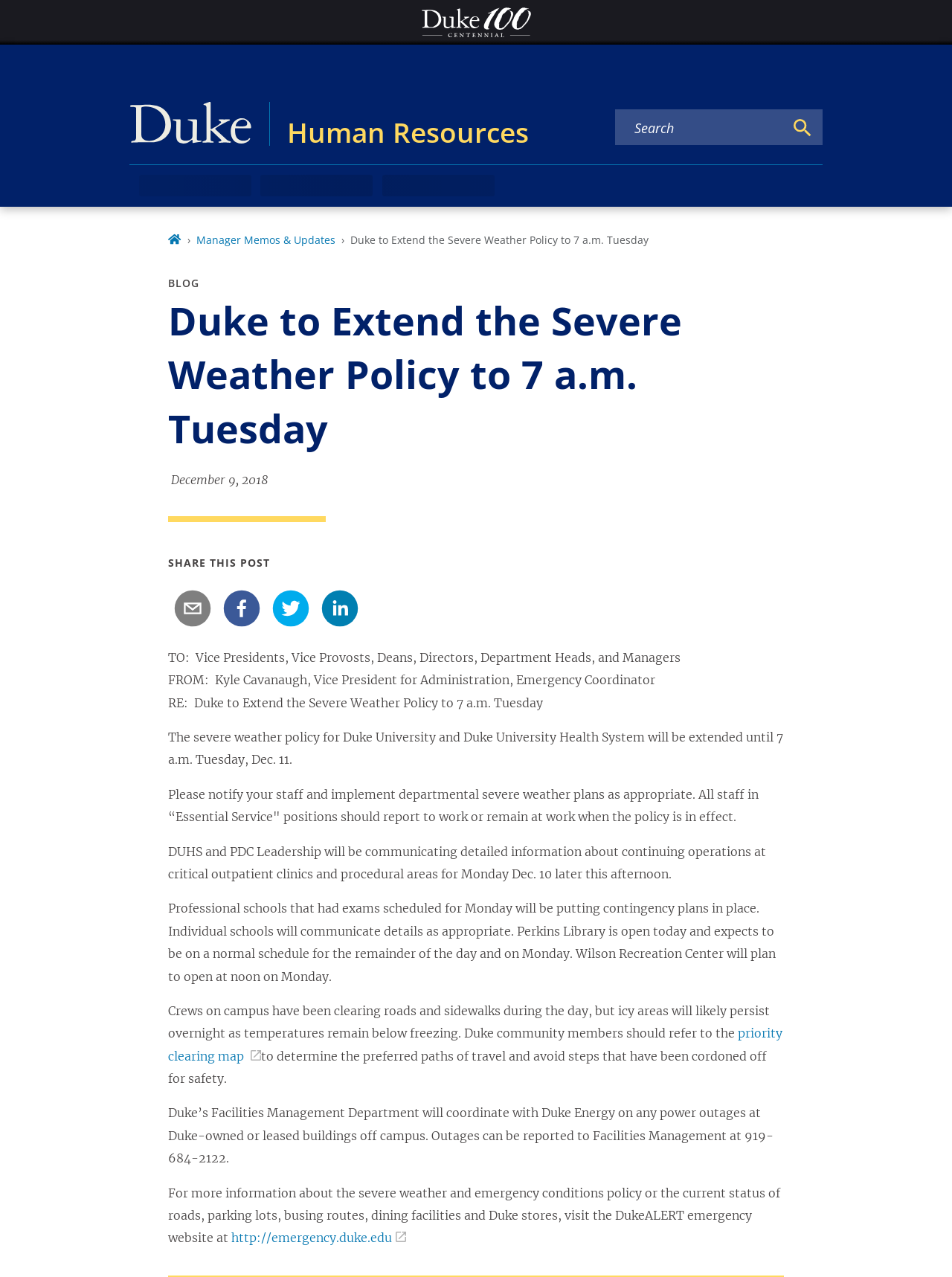Identify the bounding box for the UI element described as: "parent_node: SHARE THIS POST aria-label="facebook"". The coordinates should be four float numbers between 0 and 1, i.e., [left, top, right, bottom].

[0.235, 0.462, 0.274, 0.491]